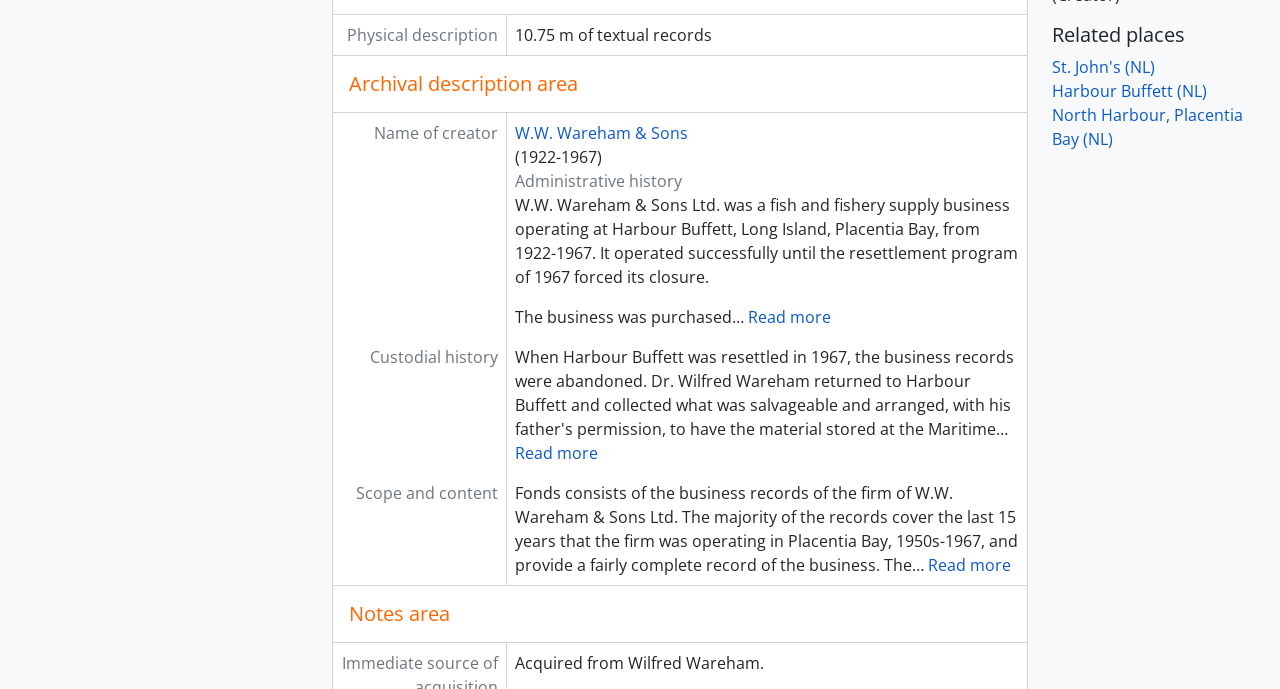Given the webpage screenshot and the description, determine the bounding box coordinates (top-left x, top-left y, bottom-right x, bottom-right y) that define the location of the UI element matching this description: Harbour Buffett (NL)

[0.822, 0.117, 0.943, 0.149]